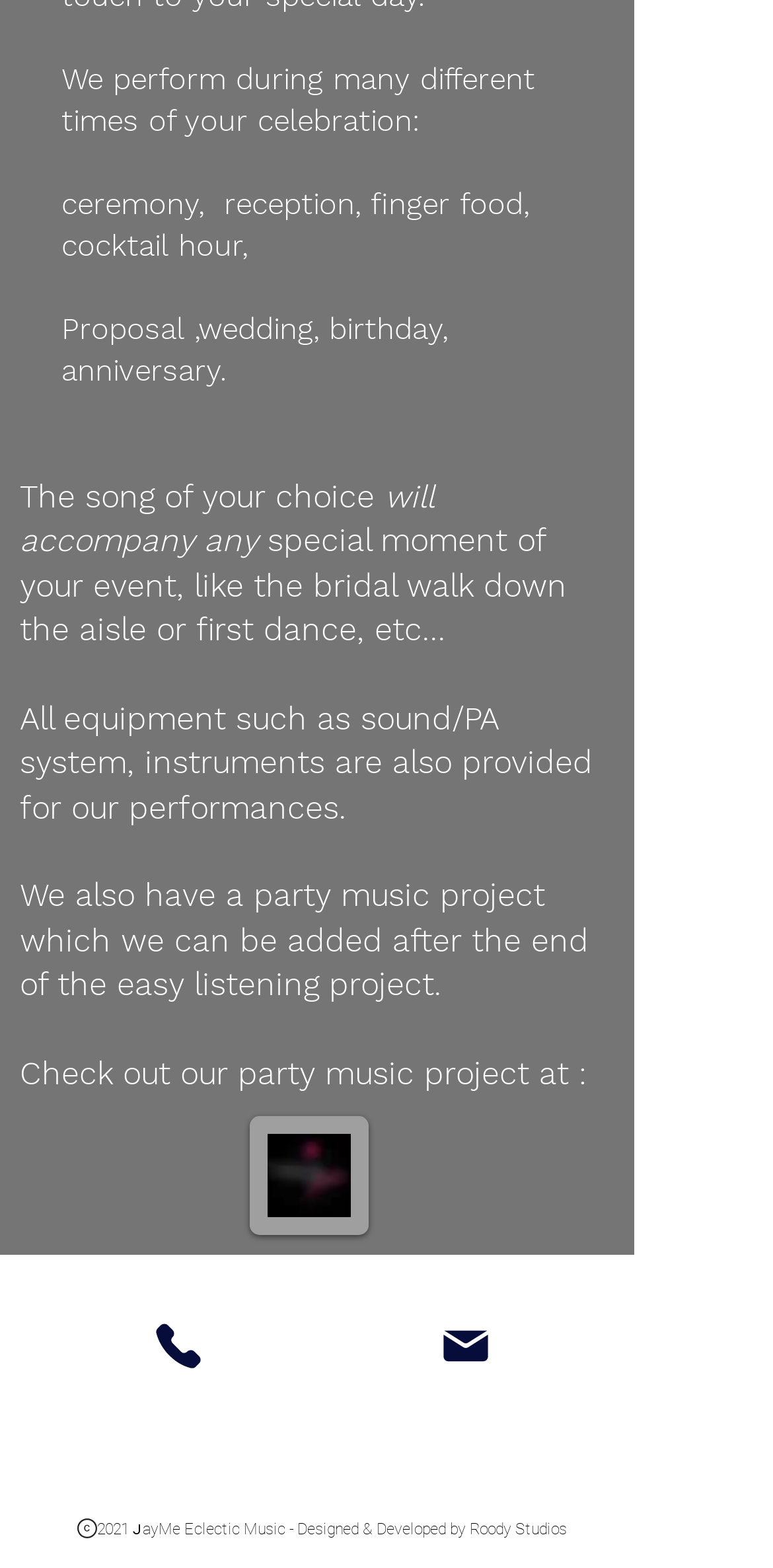Find the bounding box coordinates for the area that must be clicked to perform this action: "Call us".

[0.077, 0.832, 0.385, 0.885]